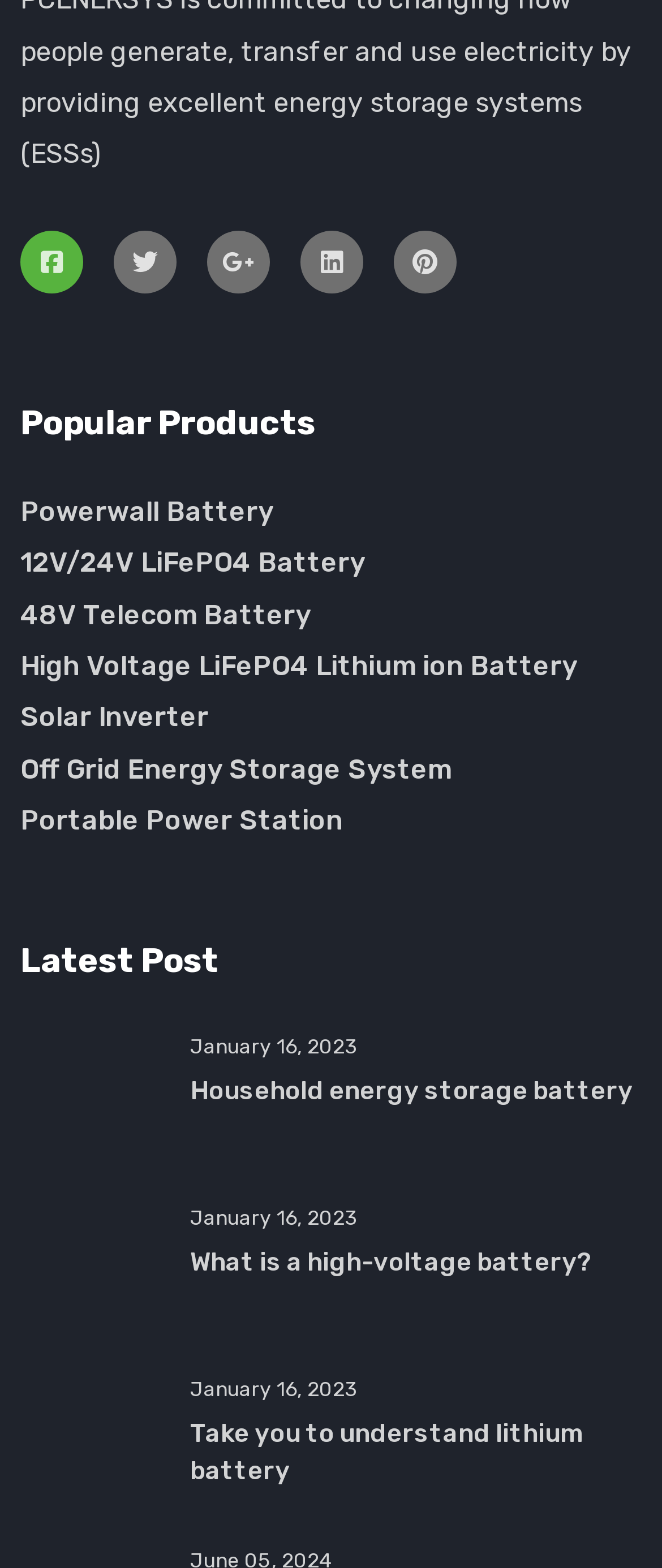What is the topic of the first latest post?
Please give a detailed answer to the question using the information shown in the image.

The first latest post has a link with the text 'Household energy storage battery' and an accompanying image, indicating that the topic of the first latest post is household energy storage battery.